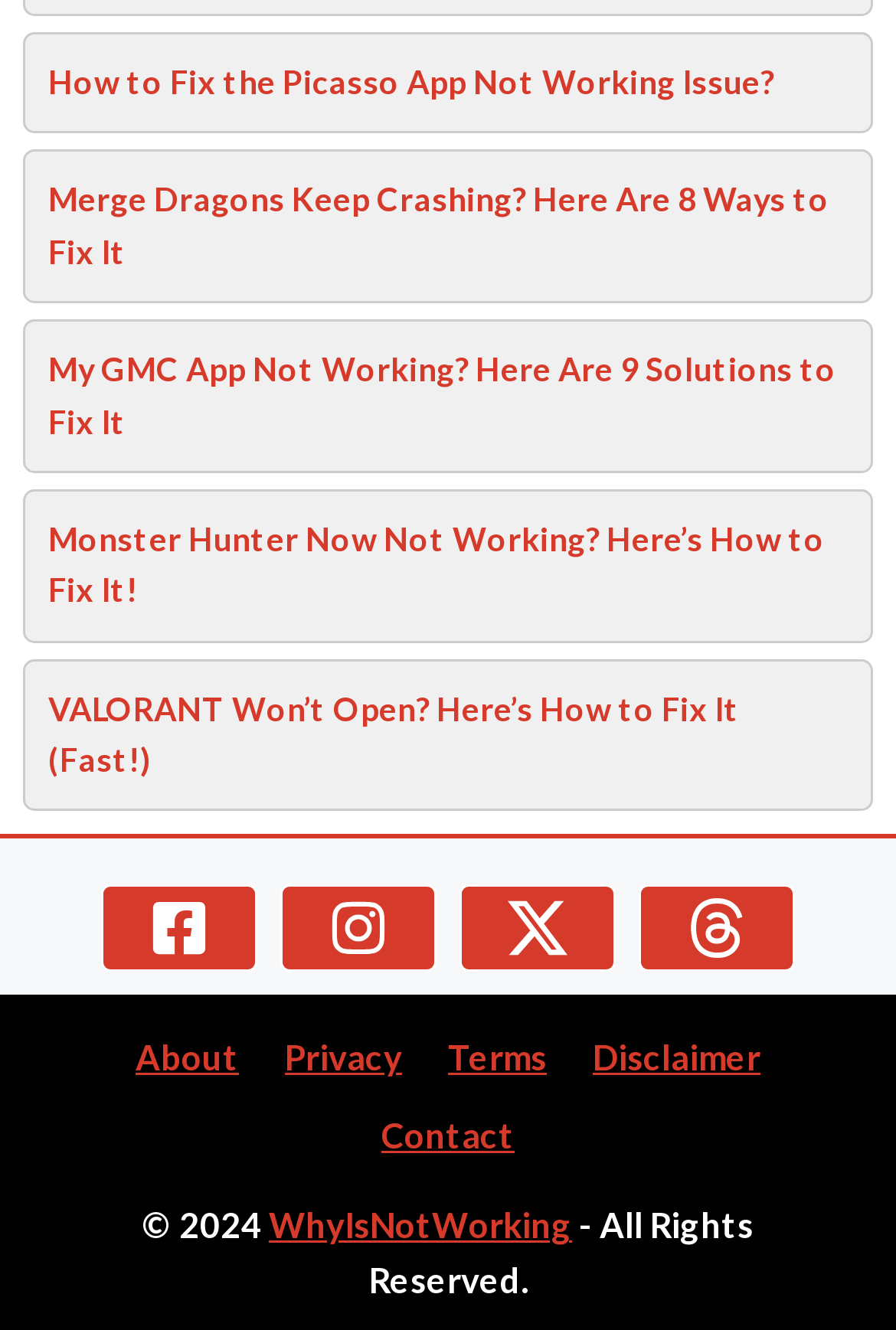How many links are there in the footer section?
Give a comprehensive and detailed explanation for the question.

The footer section of the webpage contains links to 'About', 'Privacy', 'Terms', 'Disclaimer', and 'Contact', which makes a total of 5 links.